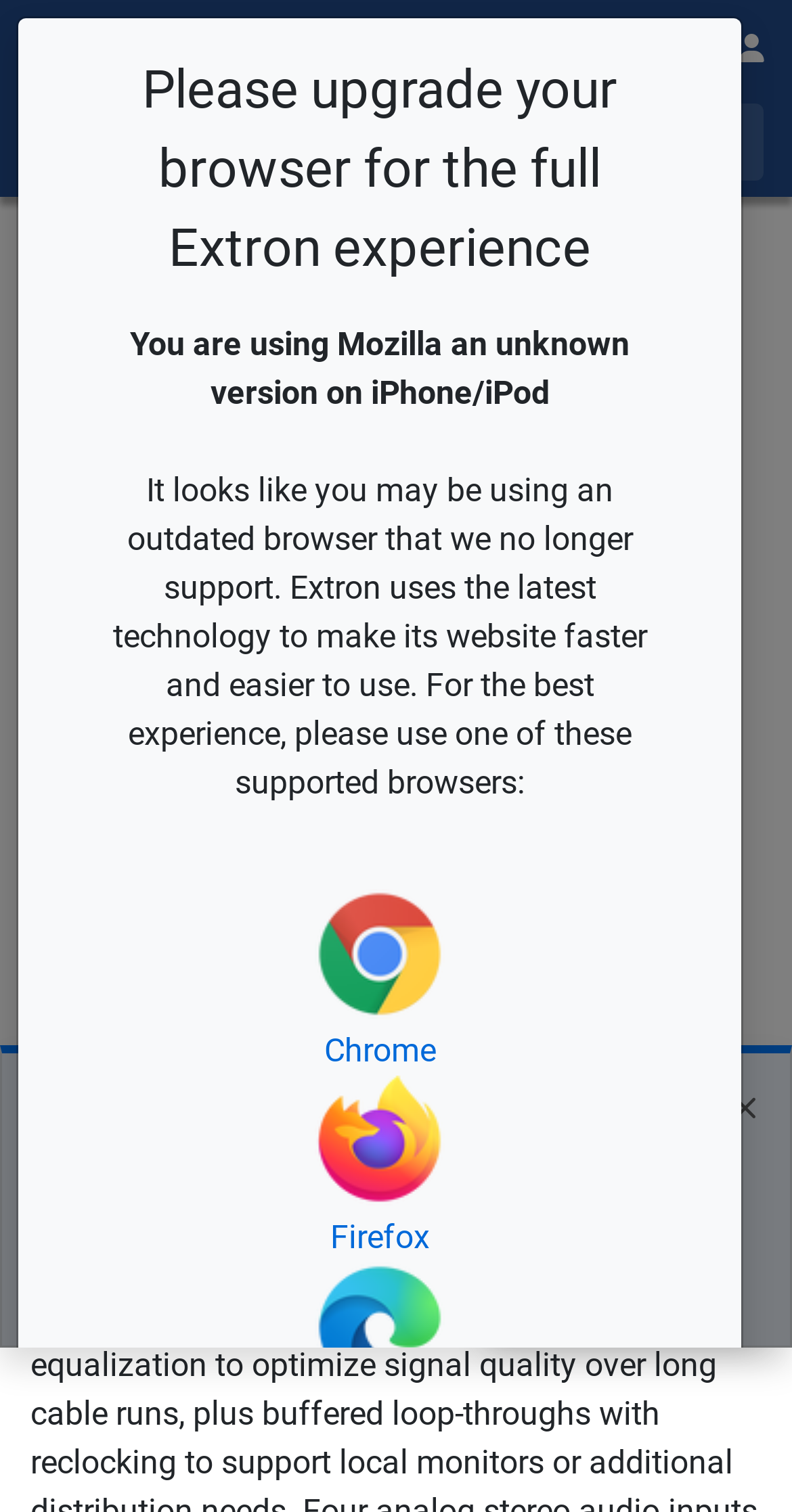Identify the bounding box coordinates for the element that needs to be clicked to fulfill this instruction: "Click the 'Extron 40 Years' link". Provide the coordinates in the format of four float numbers between 0 and 1: [left, top, right, bottom].

[0.038, 0.003, 0.531, 0.056]